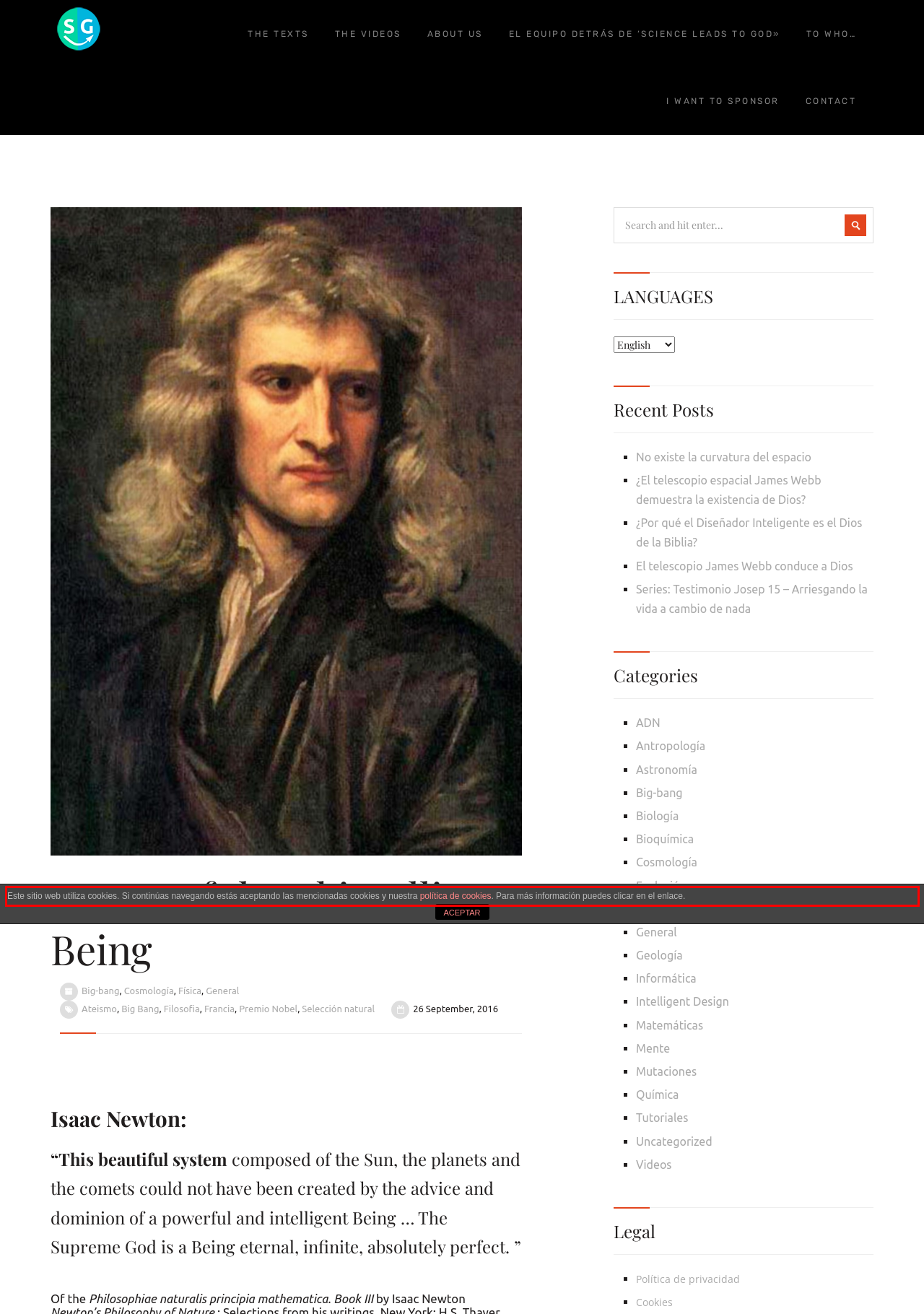By examining the provided screenshot of a webpage, recognize the text within the red bounding box and generate its text content.

Este sitio web utiliza cookies. Si continúas navegando estás aceptando las mencionadas cookies y nuestra política de cookies. Para más información puedes clicar en el enlace.